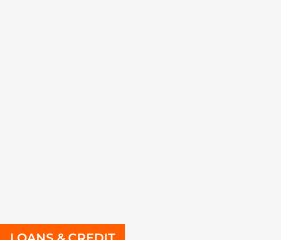Produce a meticulous caption for the image.

The image features a visually engaging representation titled "Mortgage Mistakes." It serves as a graphic element accompanying a link to an article, aimed at educating readers about common pitfalls in mortgage applications and how to avoid them. The image invites viewers to explore the content, enhancing their understanding of mortgage-related financial decisions. The overall layout suggests a focus on financial literacy, catering to an audience interested in loans and credit management.